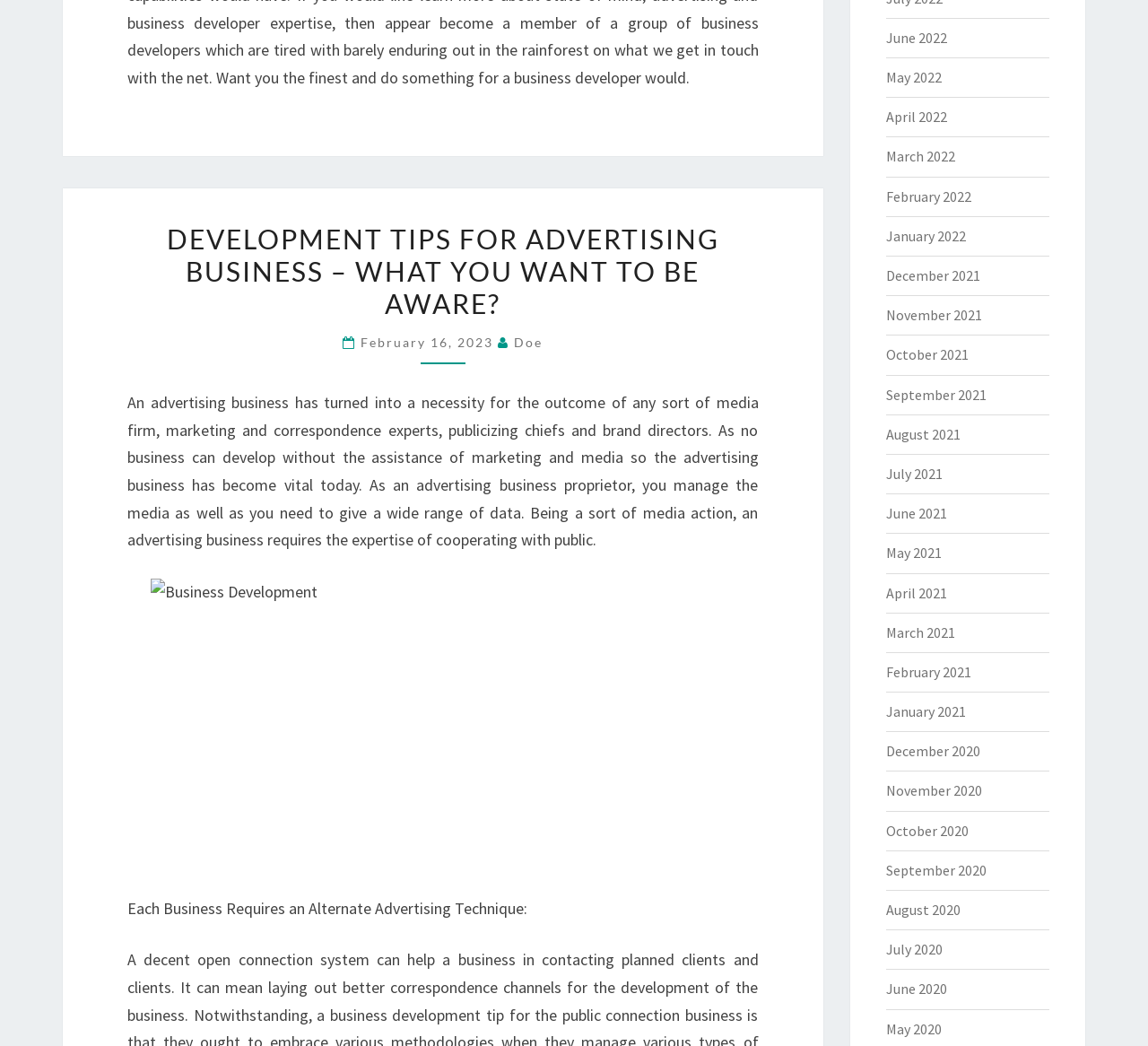What is the topic of the article?
Carefully analyze the image and provide a thorough answer to the question.

The topic of the article can be determined by reading the heading 'DEVELOPMENT TIPS FOR ADVERTISING BUSINESS – WHAT YOU WANT TO BE AWARE?' and the static text 'An advertising business has turned into a necessity for the outcome of any sort of media firm, marketing and correspondence experts, publicizing chiefs and brand directors.'